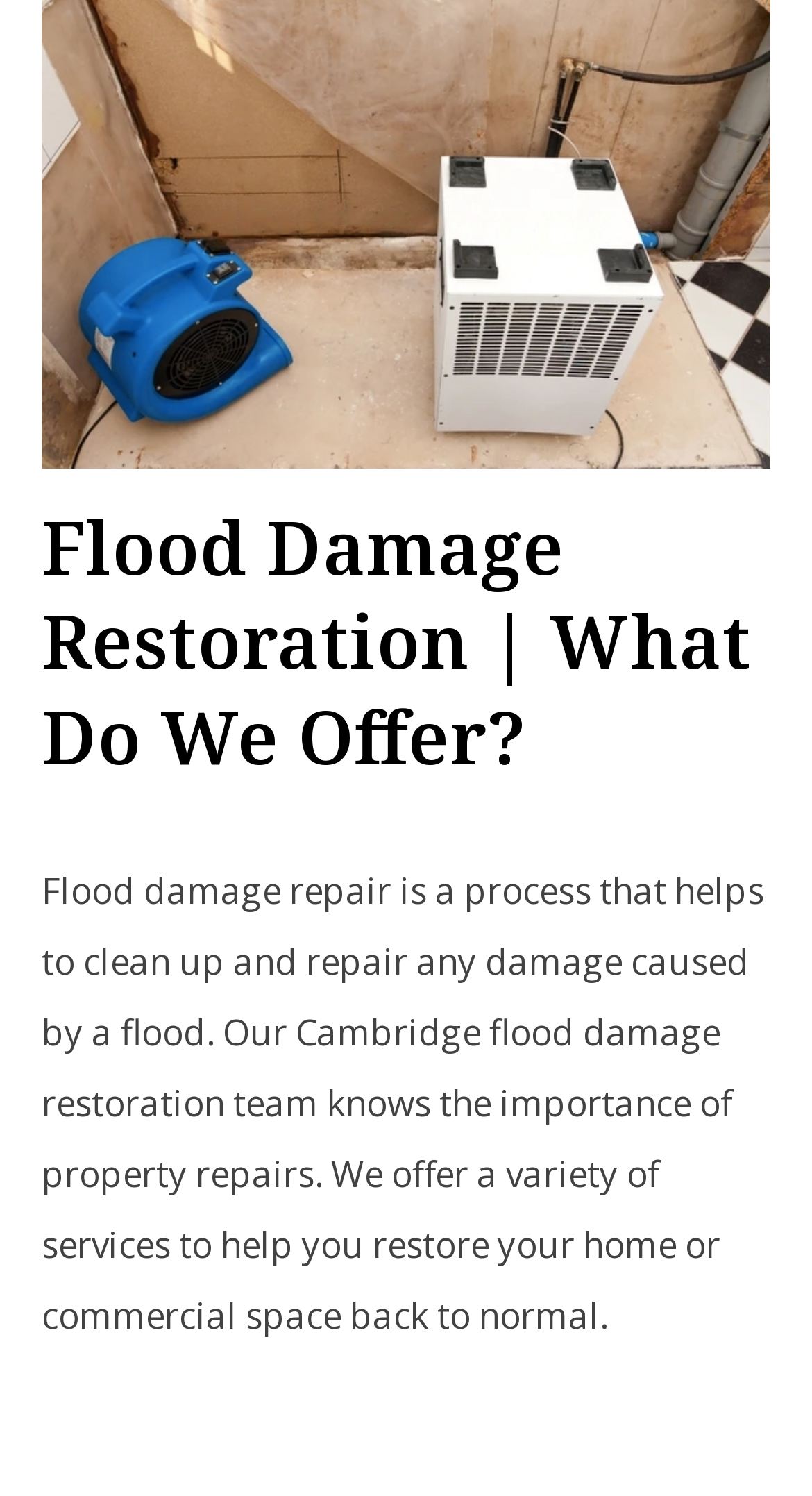Locate the UI element described as follows: "Mold Inspection Services". Return the bounding box coordinates as four float numbers between 0 and 1 in the order [left, top, right, bottom].

[0.449, 0.116, 0.936, 0.169]